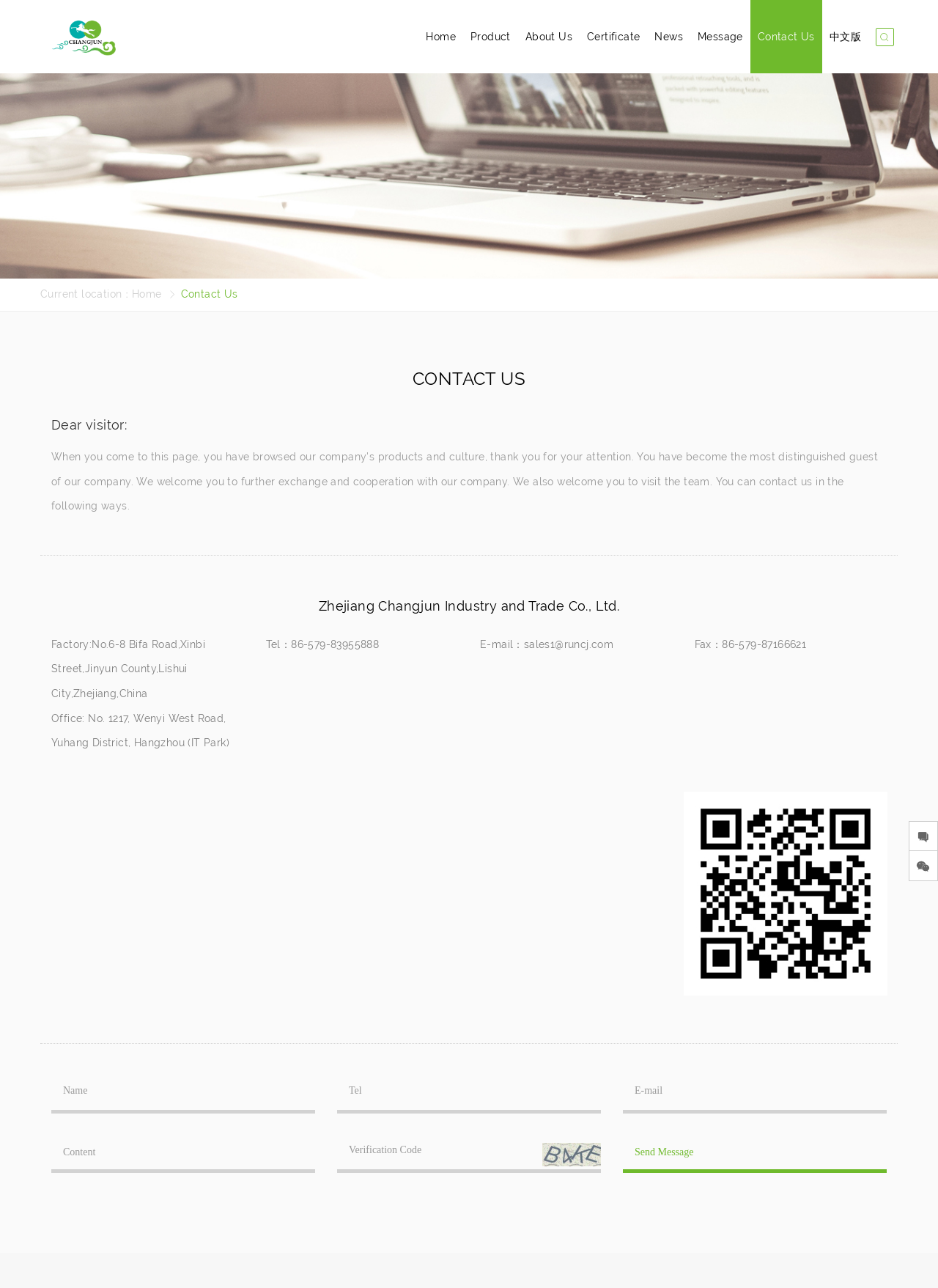From the element description name="content" placeholder="Content", predict the bounding box coordinates of the UI element. The coordinates must be specified in the format (top-left x, top-left y, bottom-right x, bottom-right y) and should be within the 0 to 1 range.

[0.055, 0.879, 0.336, 0.911]